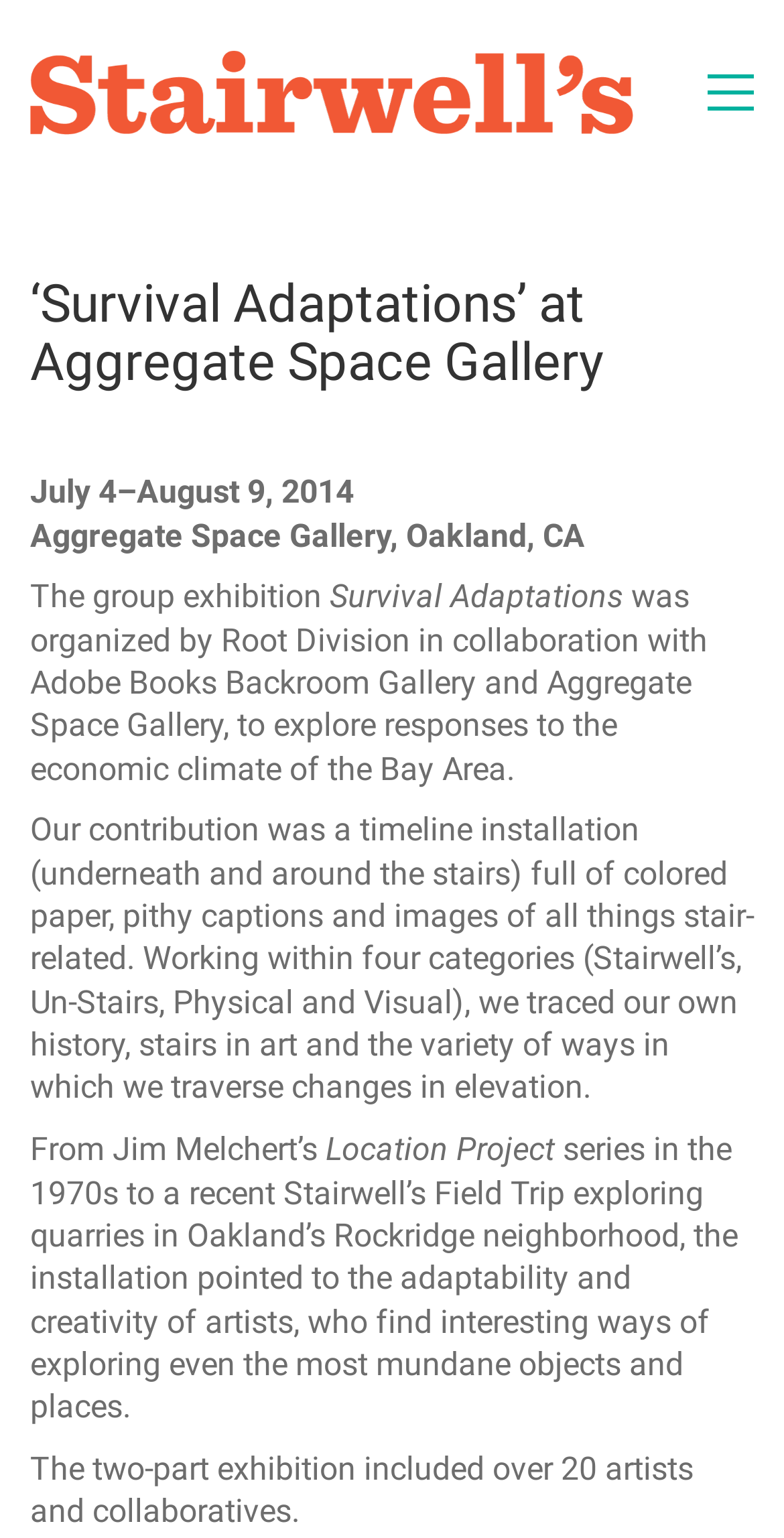Give a detailed account of the webpage's layout and content.

The webpage is about an art exhibition titled "Survival Adaptations" held at Aggregate Space Gallery in Oakland, CA, from July 4 to August 9, 2014. At the top left of the page, there is a link to "Stairwell's" accompanied by an image with the same name. To the right of this link, there is a button labeled "Toggle navigation". 

Below the link and image, there is a heading that reads "‘Survival Adaptations’ at Aggregate Space Gallery". Underneath this heading, there are several lines of text that provide information about the exhibition. The first line indicates the duration and location of the exhibition. The second line specifies that it was a group exhibition. The third line mentions the title of the exhibition again, and the fourth line explains the concept behind the exhibition, which was organized by Root Division in collaboration with Adobe Books Backroom Gallery and Aggregate Space Gallery.

Further down, there is a detailed description of the contribution made by the artists, which was a timeline installation featuring colored paper, captions, and images related to stairs. This installation was divided into four categories: Stairwell’s, Un-Stairs, Physical, and Visual. The text also mentions that the installation traced the history of stairs in art and the various ways people traverse changes in elevation.

The webpage also references Jim Melchert’s Location Project series in the 1970s and a recent Stairwell’s Field Trip to quarries in Oakland’s Rockridge neighborhood. The exhibition featured over 20 artists and collaboratives, as indicated at the bottom of the page.